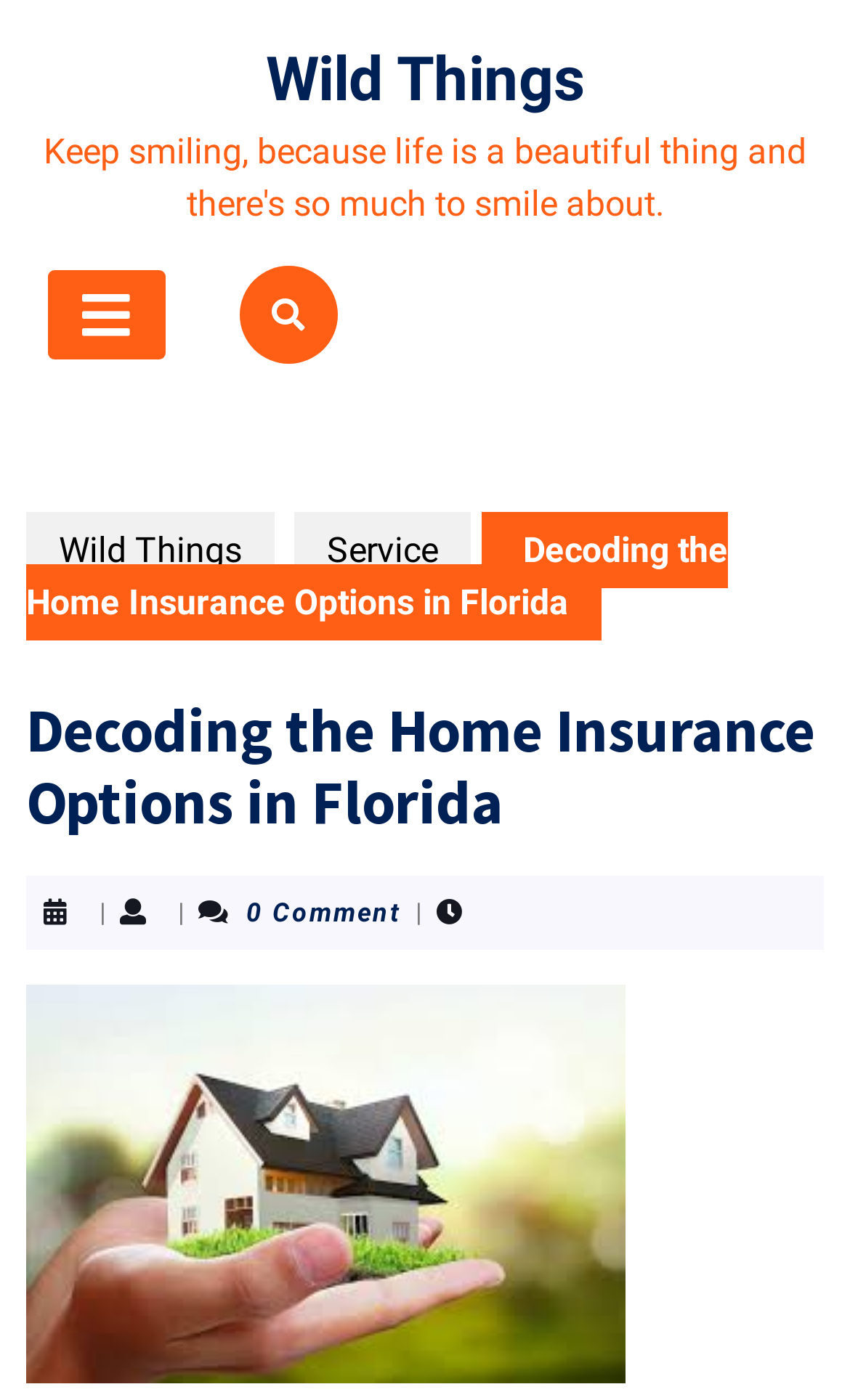Use one word or a short phrase to answer the question provided: 
How many comments are there on the article?

0